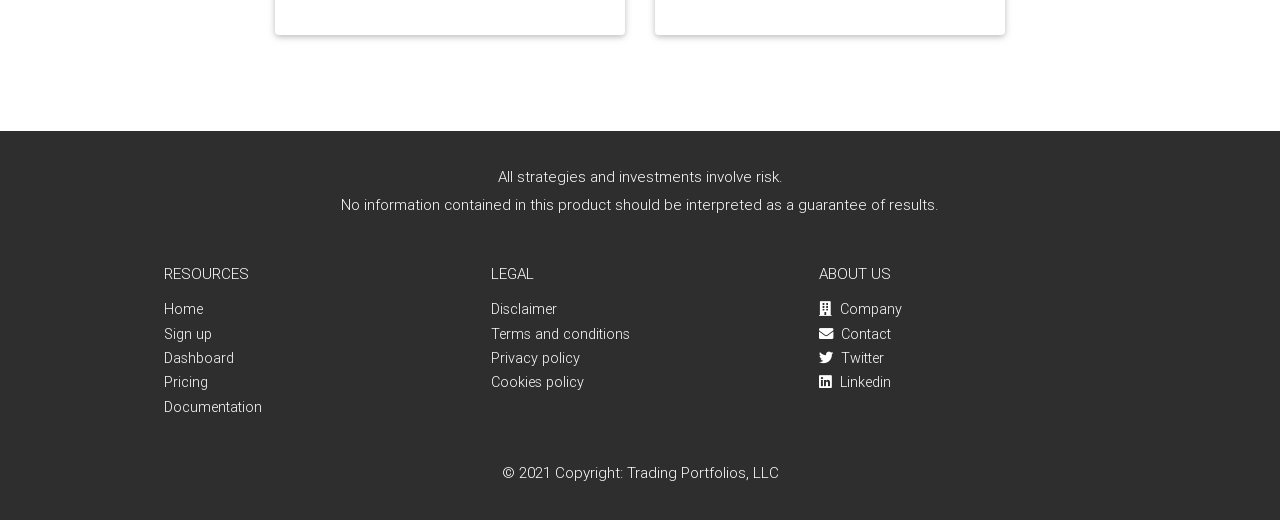Identify the bounding box of the UI element described as follows: "Sign up". Provide the coordinates as four float numbers in the range of 0 to 1 [left, top, right, bottom].

[0.128, 0.624, 0.166, 0.659]